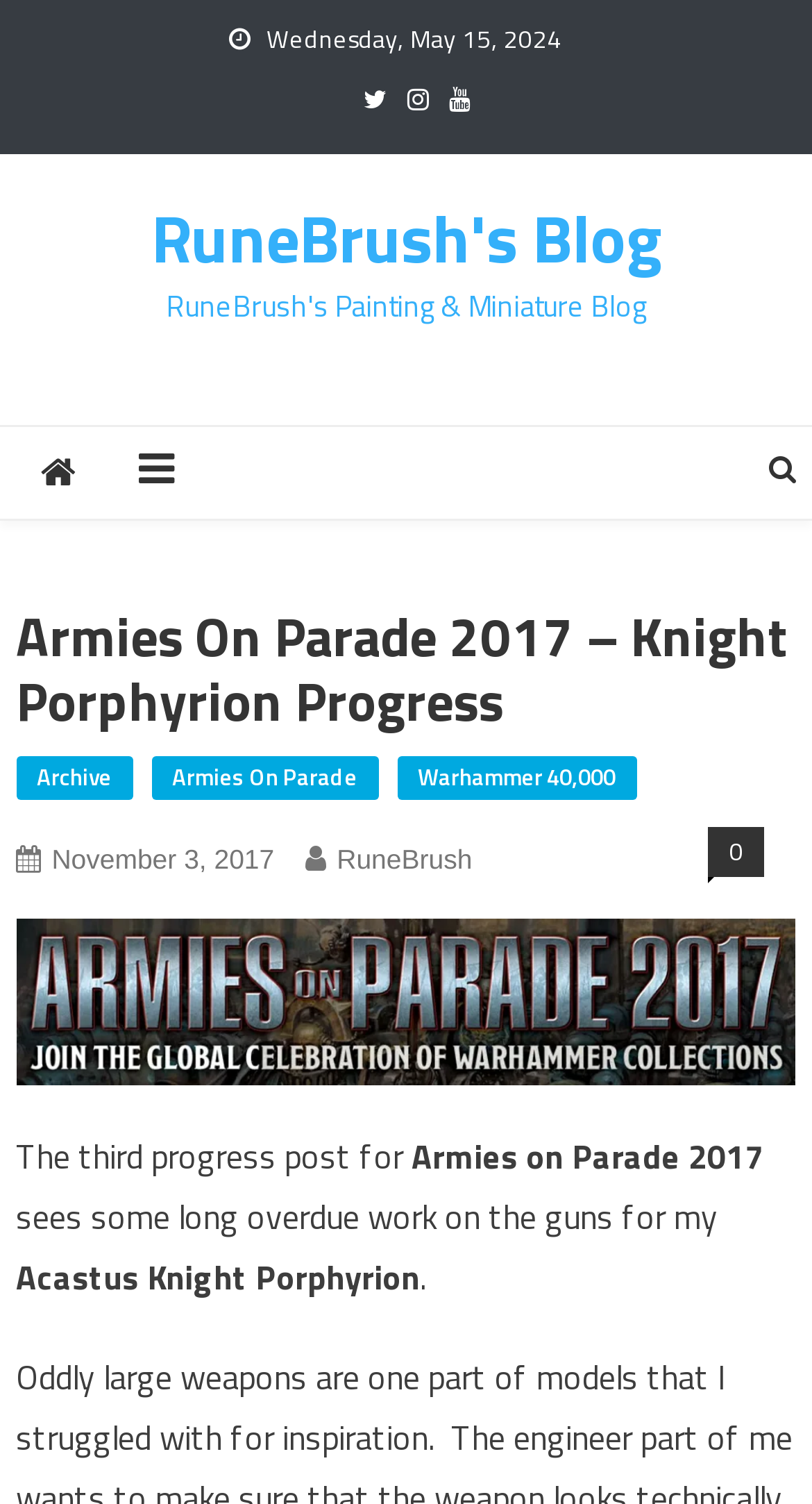What is the name of the blog?
Based on the screenshot, respond with a single word or phrase.

RuneBrush's Blog